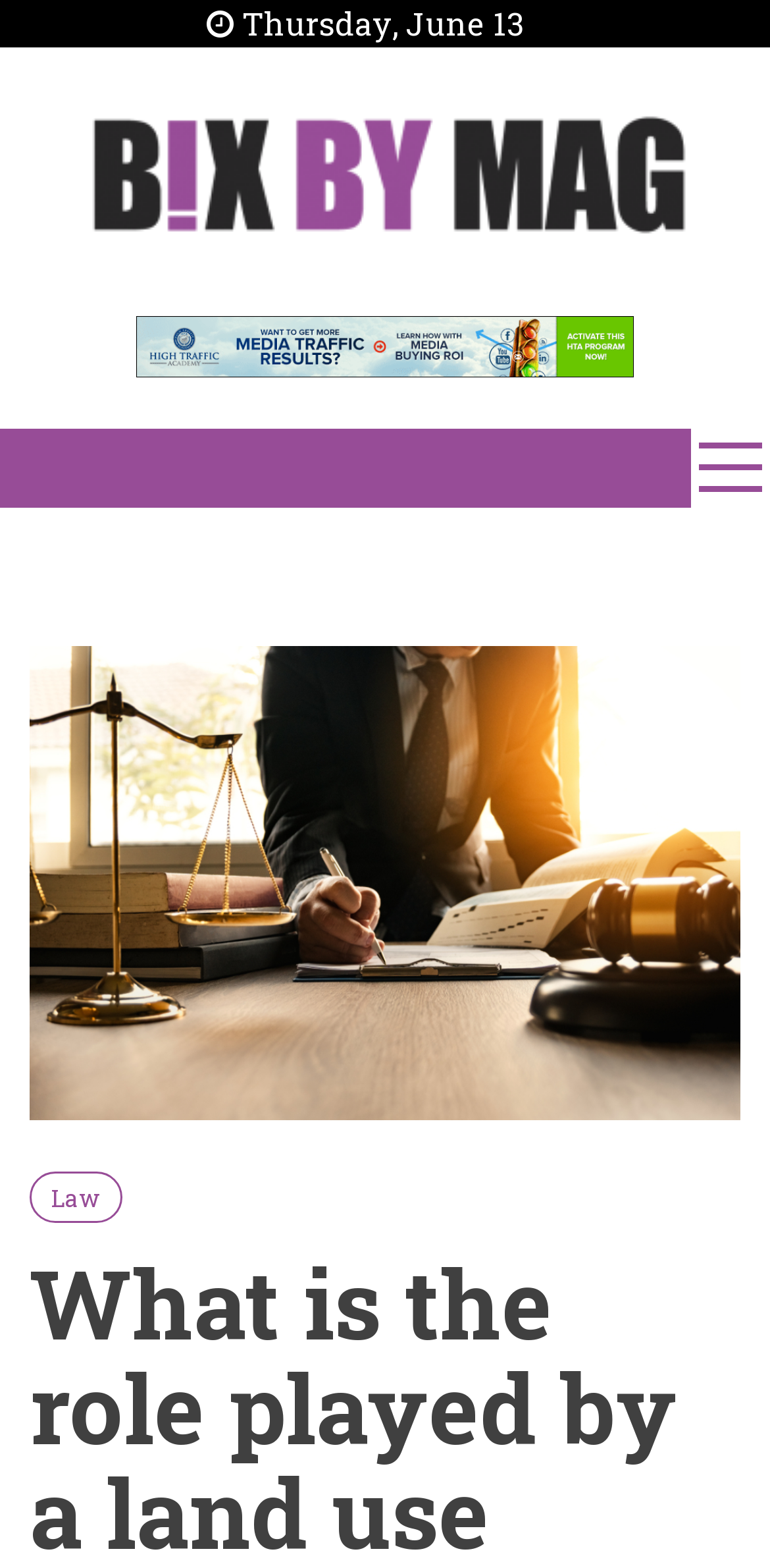What is the purpose of the button on the webpage?
Could you please answer the question thoroughly and with as much detail as possible?

There is a button on the webpage with the bounding box coordinates [0.897, 0.274, 1.0, 0.324], but its purpose is not explicitly mentioned. It could be a navigation button or a call-to-action button, but without more context, it's difficult to determine its exact purpose.